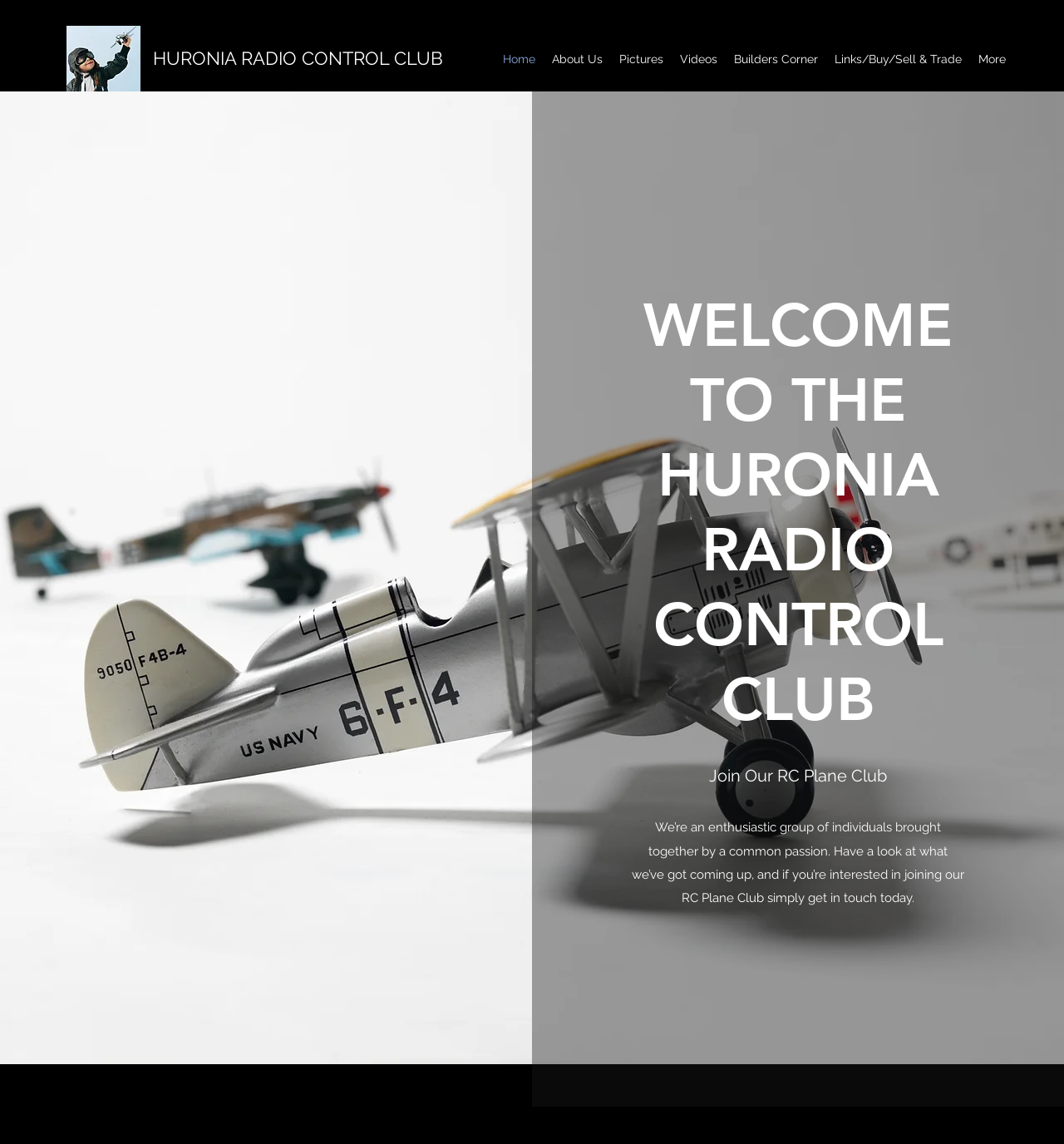Show the bounding box coordinates for the element that needs to be clicked to execute the following instruction: "Click on Aspiring Pilot". Provide the coordinates in the form of four float numbers between 0 and 1, i.e., [left, top, right, bottom].

[0.062, 0.022, 0.132, 0.08]